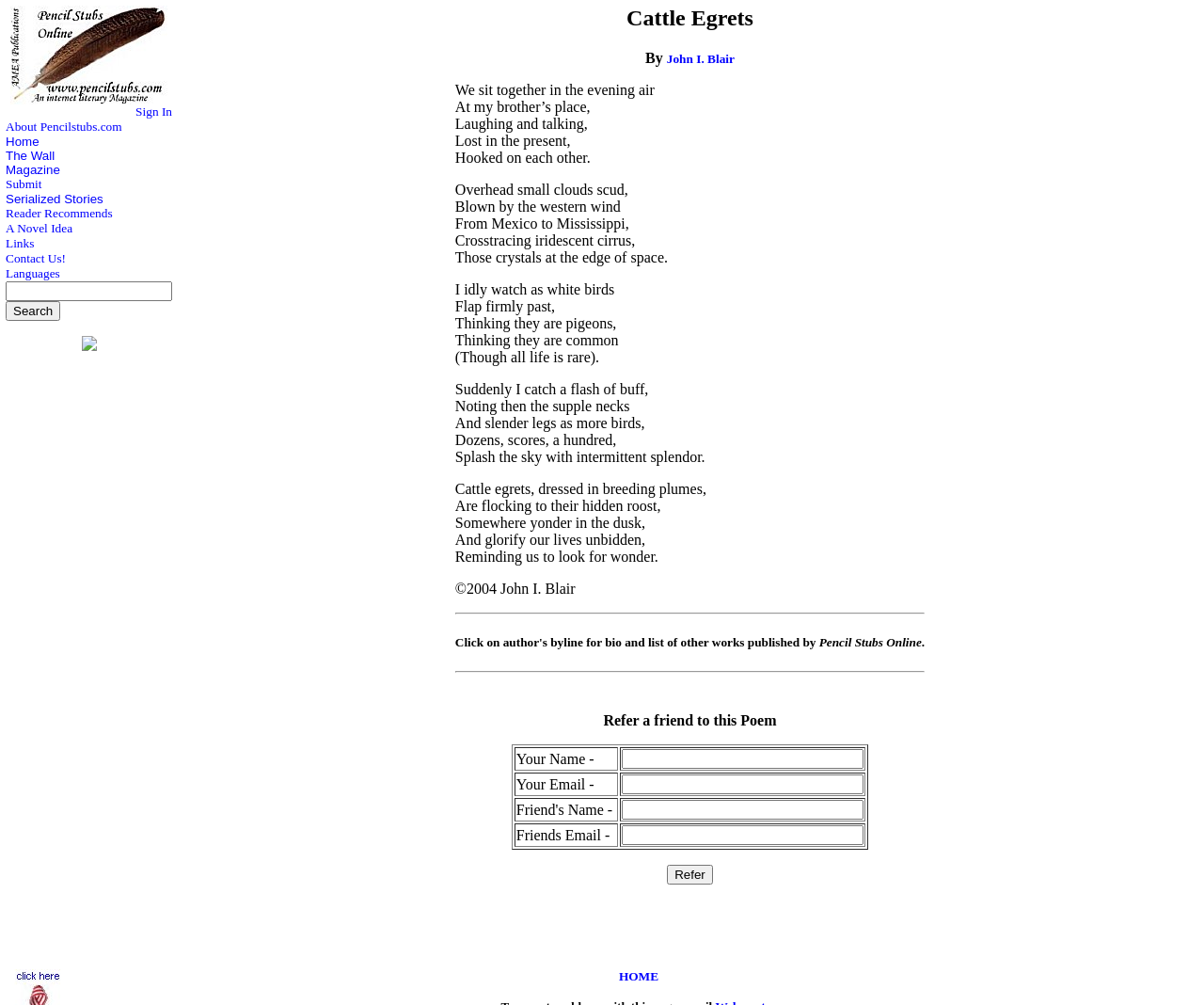Locate the bounding box of the UI element based on this description: "Languages". Provide four float numbers between 0 and 1 as [left, top, right, bottom].

[0.005, 0.265, 0.05, 0.279]